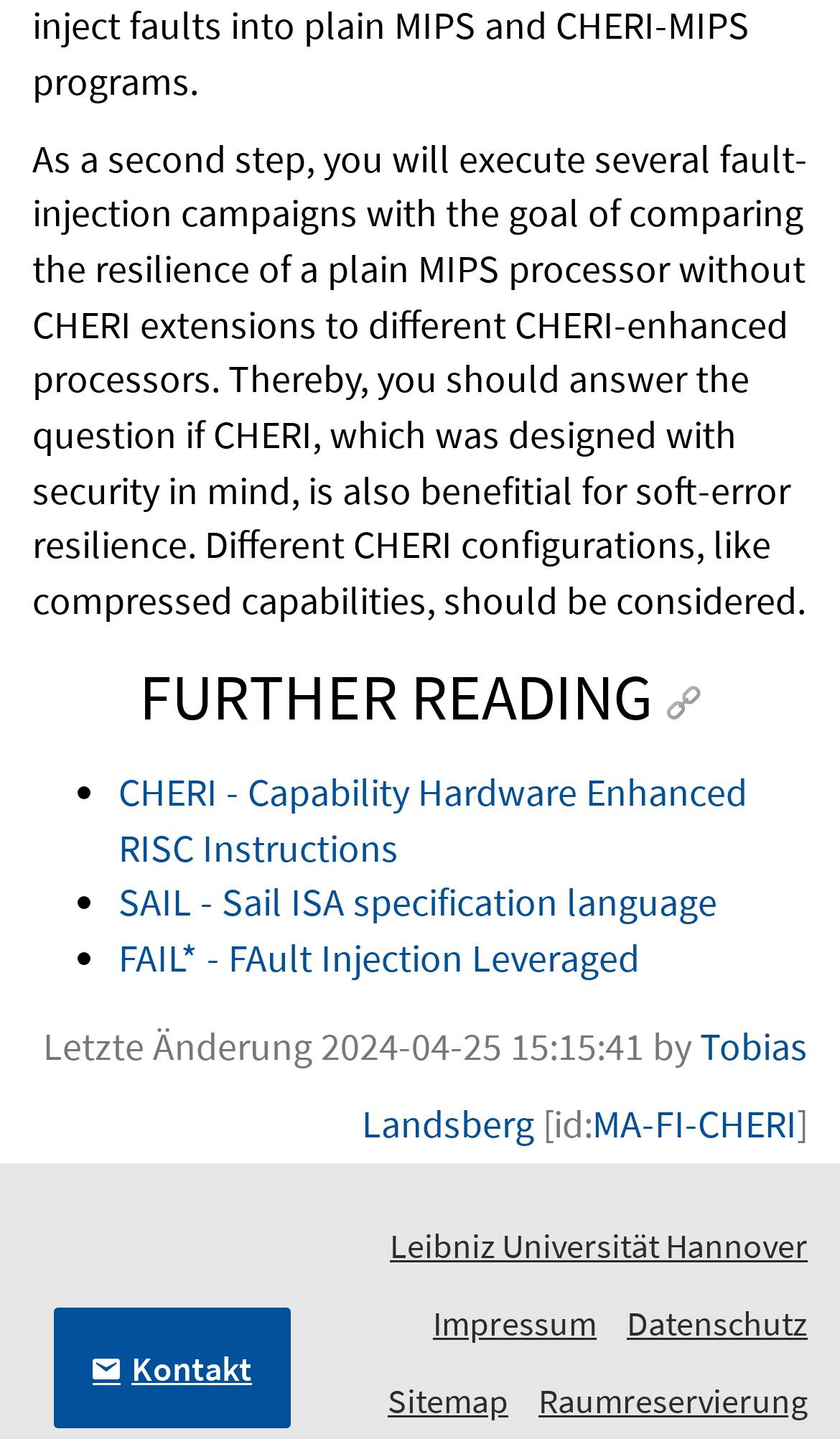Determine the bounding box coordinates of the element's region needed to click to follow the instruction: "Go to the Impressum page". Provide these coordinates as four float numbers between 0 and 1, formatted as [left, top, right, bottom].

[0.515, 0.904, 0.71, 0.934]